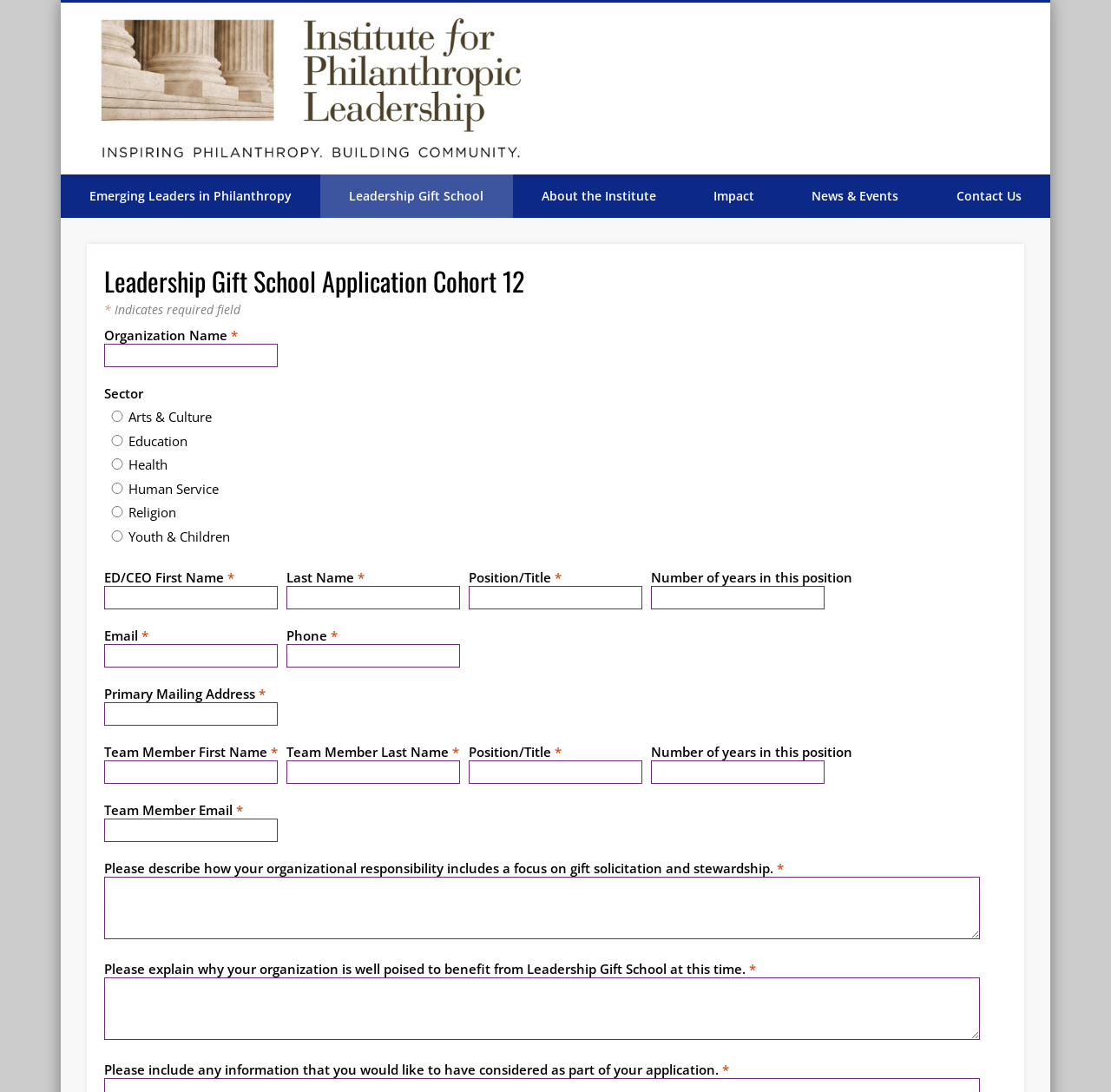Please identify the bounding box coordinates of the element's region that I should click in order to complete the following instruction: "Click on JON PEDDIE RESEARCH link". The bounding box coordinates consist of four float numbers between 0 and 1, i.e., [left, top, right, bottom].

None